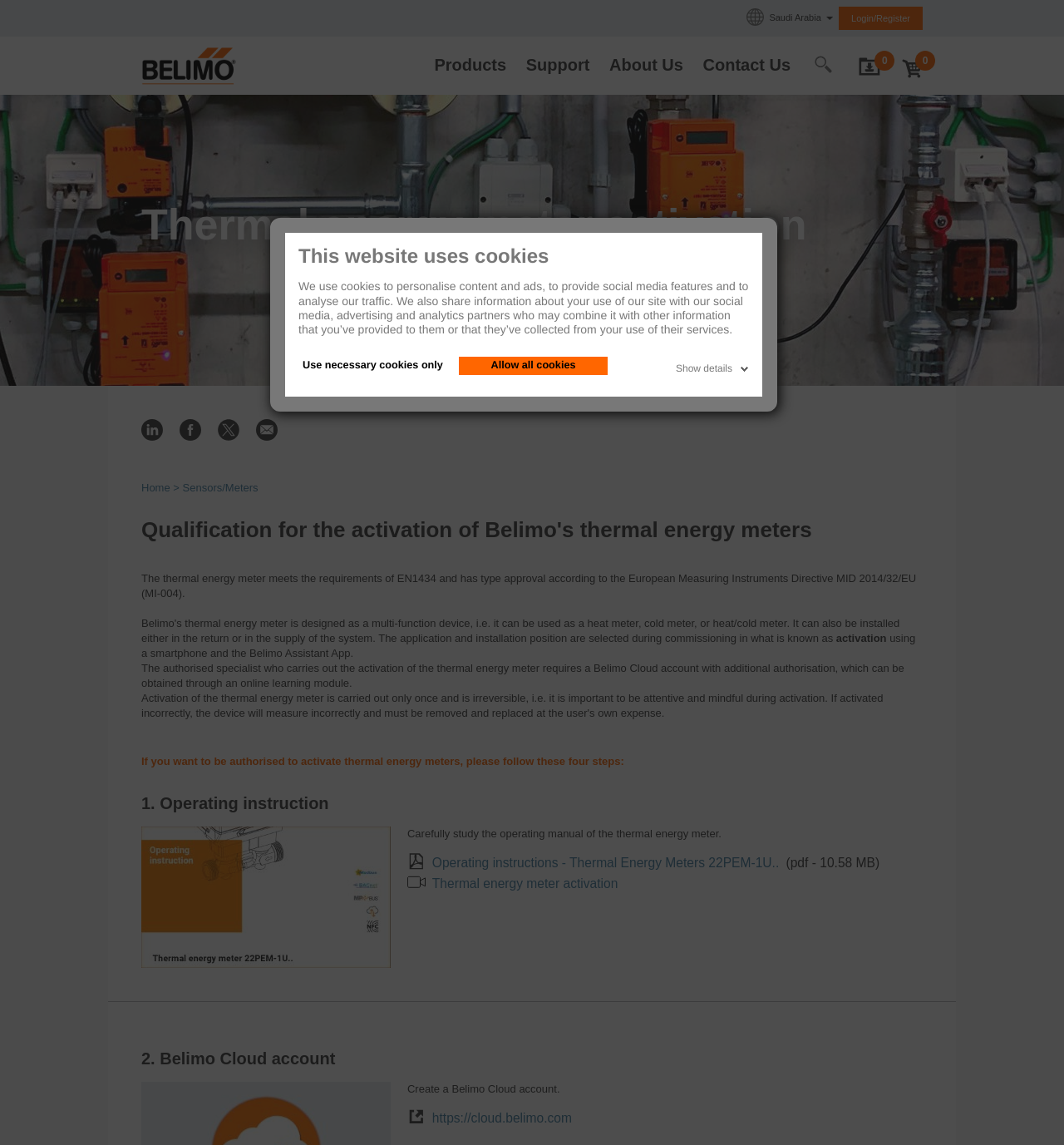Determine the bounding box coordinates of the clickable region to execute the instruction: "Get information on Booking & Charges". The coordinates should be four float numbers between 0 and 1, denoted as [left, top, right, bottom].

None